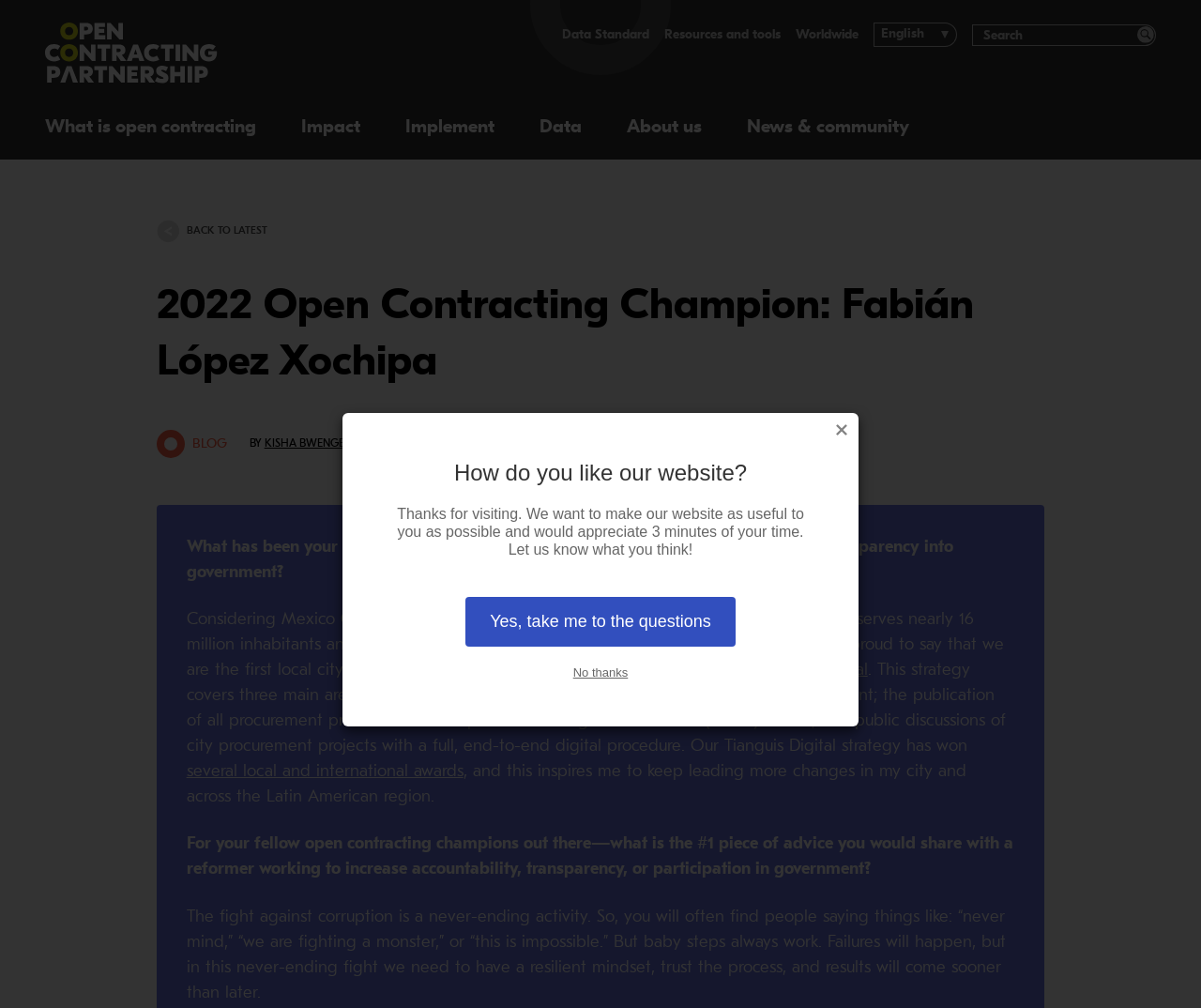Give a detailed explanation of the elements present on the webpage.

This webpage is about the 2022 Open Contracting Champion, Fabián López Xochipa, and features an article about his achievements and experiences. At the top left corner, there is a logo image and a link to the "Logo". Below the logo, there are several links to different sections of the website, including "What is open contracting", "Impact", "Implement", "Data", "About us", and "News & community". 

To the right of these links, there are three more links: "Data Standard", "Resources and tools", and "Worldwide". Next to these links, there is a language selection option with the text "English" and a search bar with a search button. 

The main content of the webpage is an article about Fabián López Xochipa, with a heading that reads "2022 Open Contracting Champion: Fabián López Xochipa". Below the heading, there is a link to "BACK TO LATEST" with an image. The article is divided into sections, with headings and paragraphs of text. The text describes Fabián's achievements and experiences, including his work on implementing an open contracting strategy in Mexico City. 

There are several links within the article, including "open contracting strategy" and "Tianguis Digital", which provide more information on these topics. The article also includes quotes from Fabián, where he shares his advice for reformers working to increase accountability, transparency, or participation in government. 

At the bottom of the webpage, there is a section with a heading "How do you like our website?" and a request for feedback. There are two buttons, "Yes, take me to the questions" and "No thanks", which allow users to provide feedback or decline.